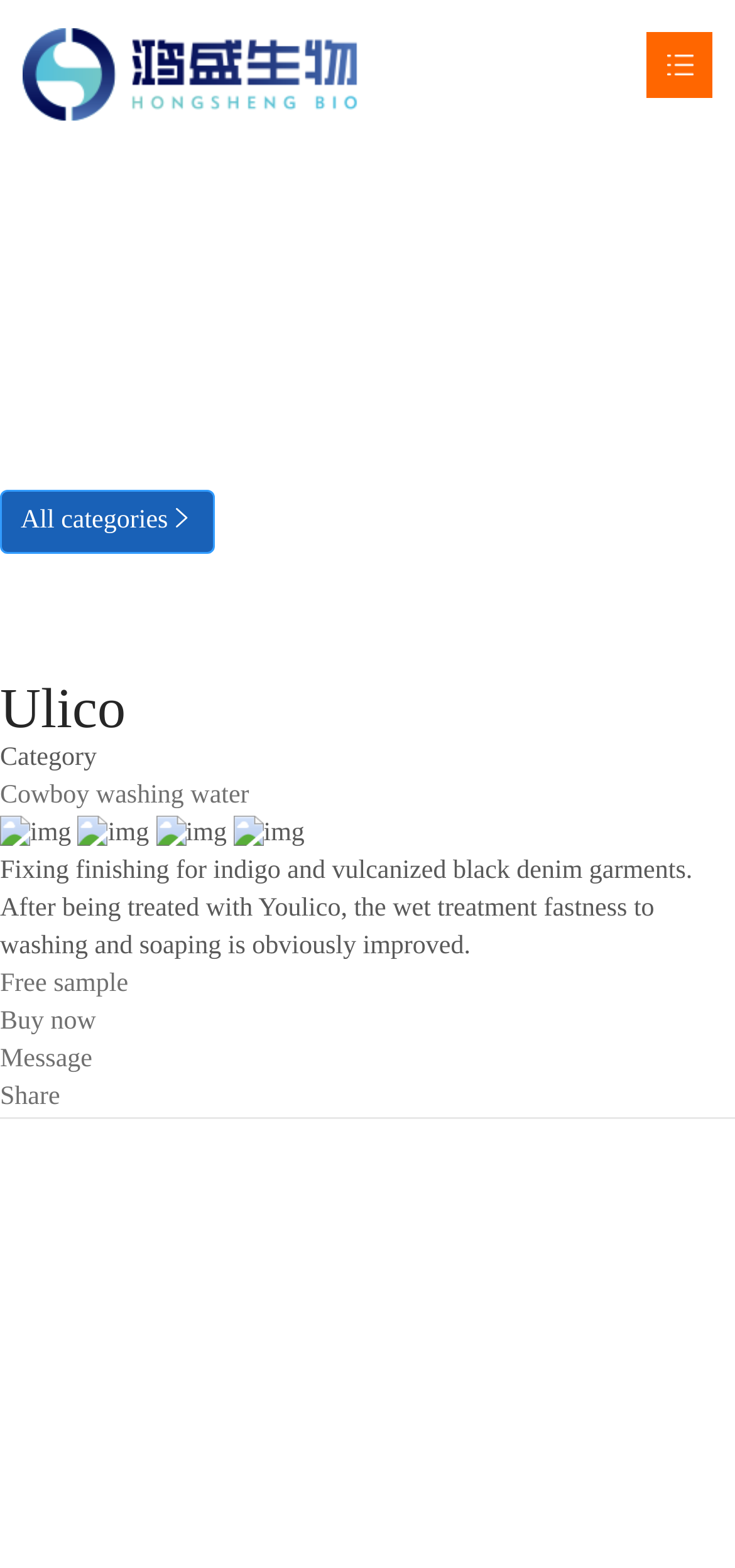What is the purpose of the product?
Please provide a single word or phrase in response based on the screenshot.

Fixing finishing for indigo and vulcanized black denim garments